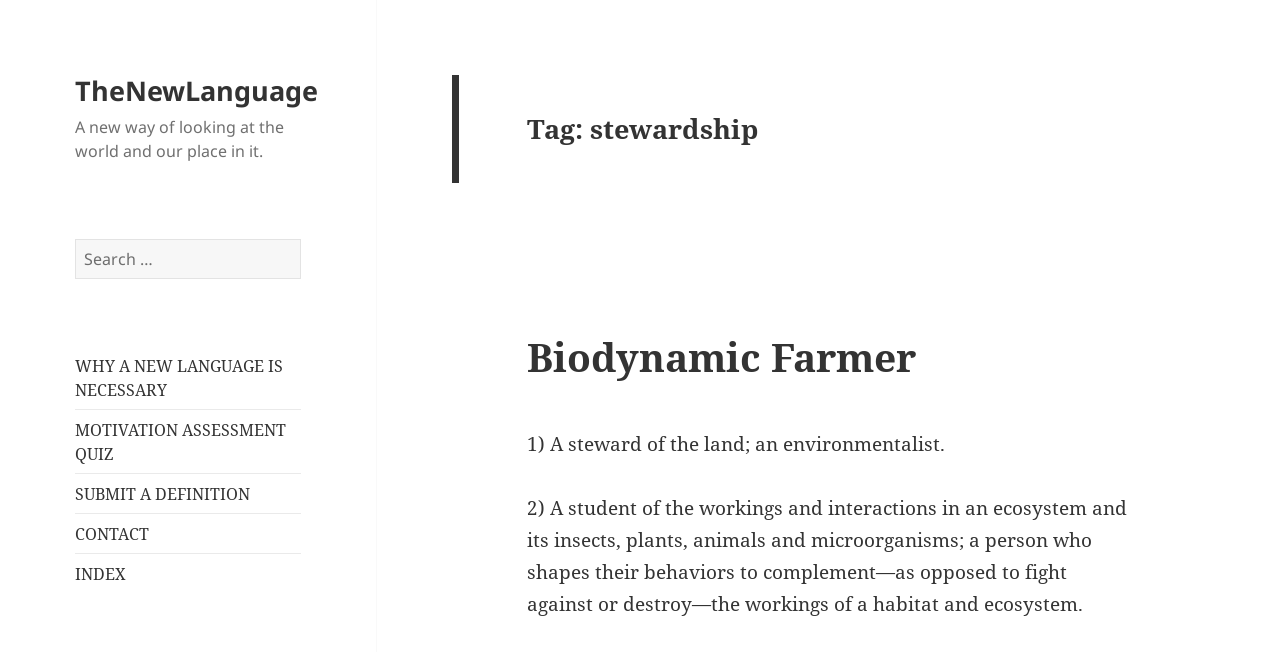Indicate the bounding box coordinates of the element that needs to be clicked to satisfy the following instruction: "Submit a definition". The coordinates should be four float numbers between 0 and 1, i.e., [left, top, right, bottom].

[0.059, 0.741, 0.196, 0.774]